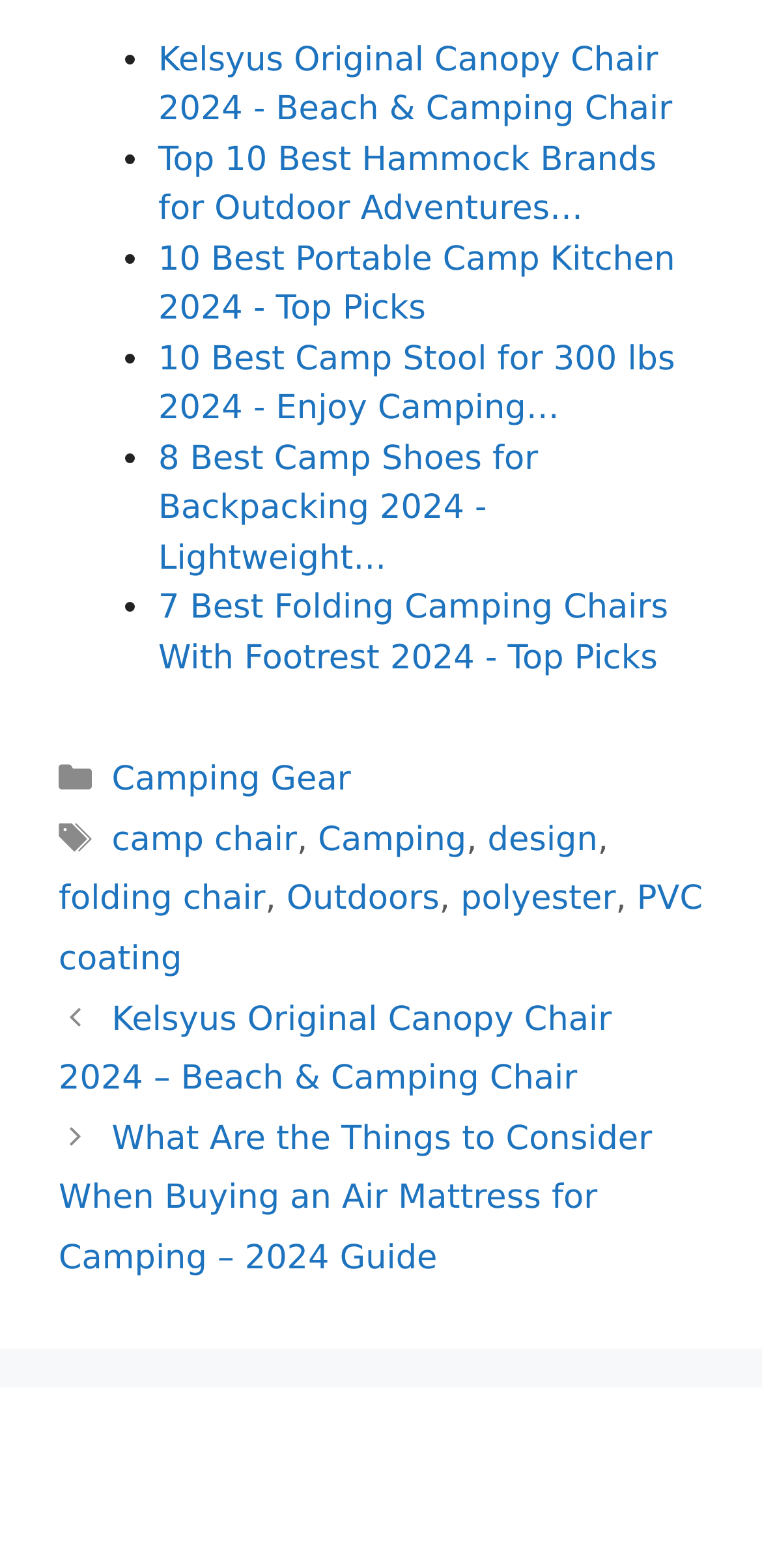Provide a single word or phrase answer to the question: 
How many best camp stool options are listed?

10